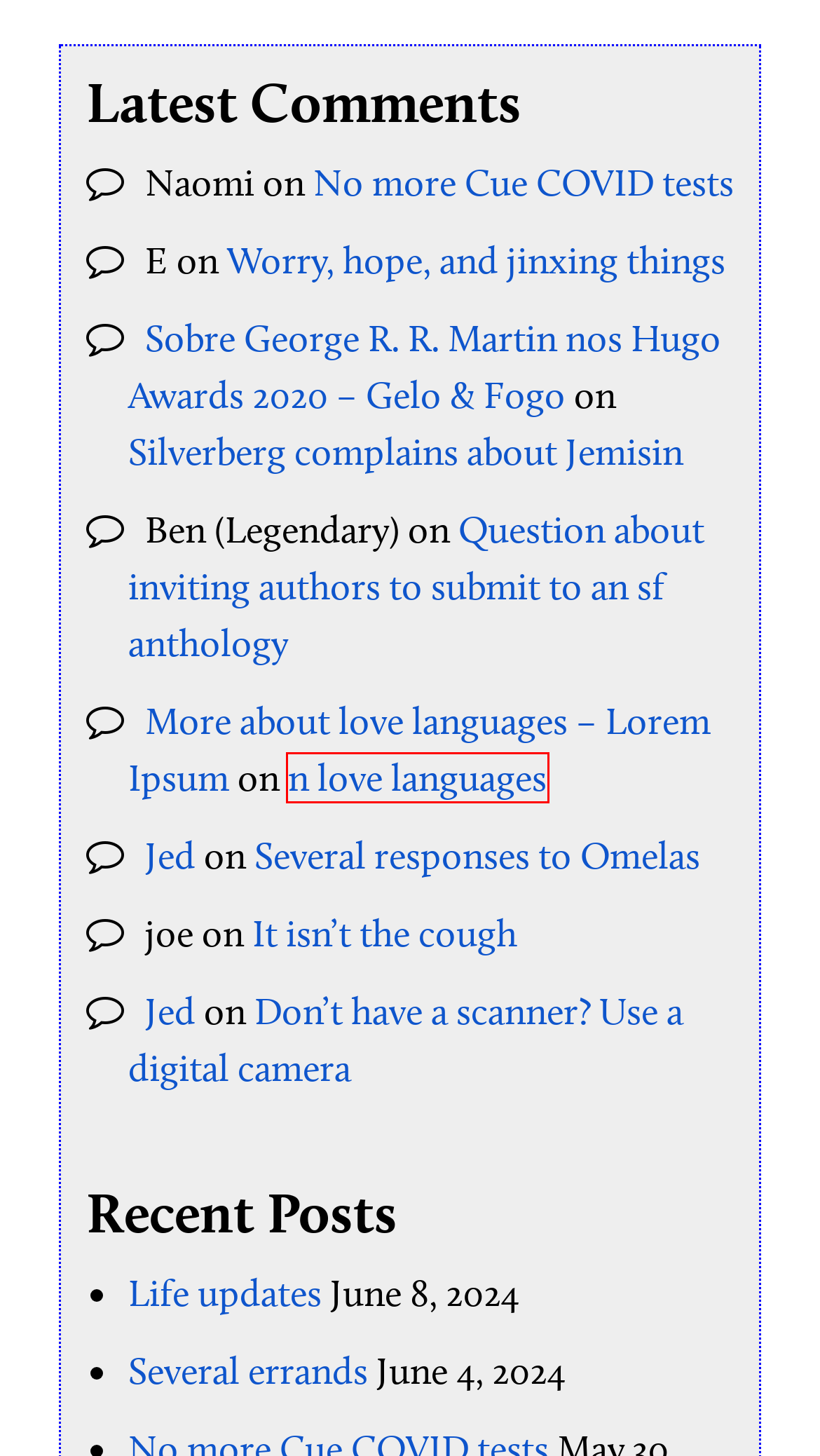You have a screenshot showing a webpage with a red bounding box highlighting an element. Choose the webpage description that best fits the new webpage after clicking the highlighted element. The descriptions are:
A. More about love languages – Lorem Ipsum
B. It isn’t the cough – Lorem Ipsum
C. Don’t have a scanner? Use a digital camera – Lorem Ipsum
D. Question about inviting authors to submit to an sf anthology – Lorem Ipsum
E. Worry, hope, and jinxing things – Lorem Ipsum
F. No more Cue COVID tests – Lorem Ipsum
G. Life updates – Lorem Ipsum
H. n love languages – Lorem Ipsum

H